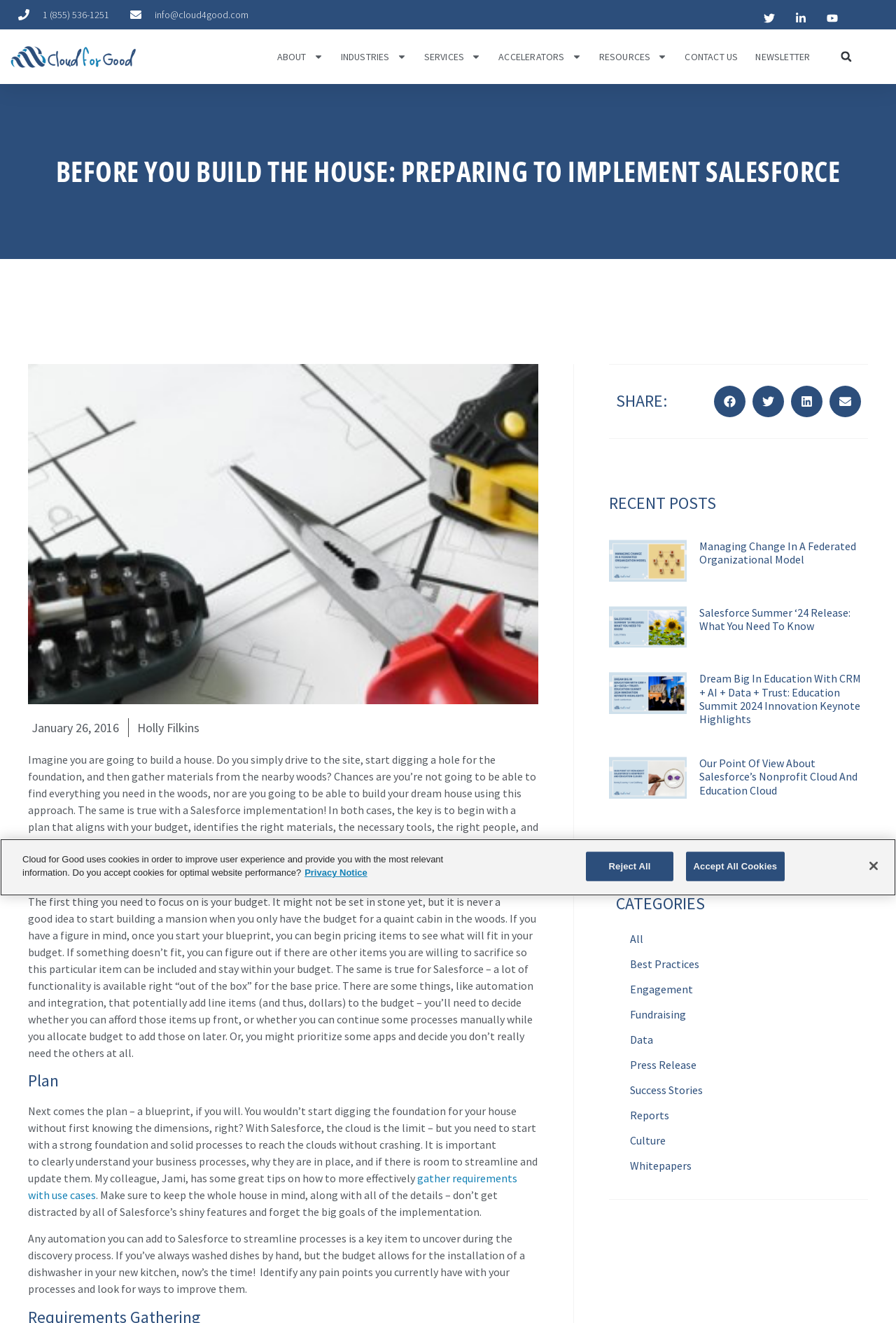How many social media links are there in the top-right corner? Based on the image, give a response in one word or a short phrase.

3